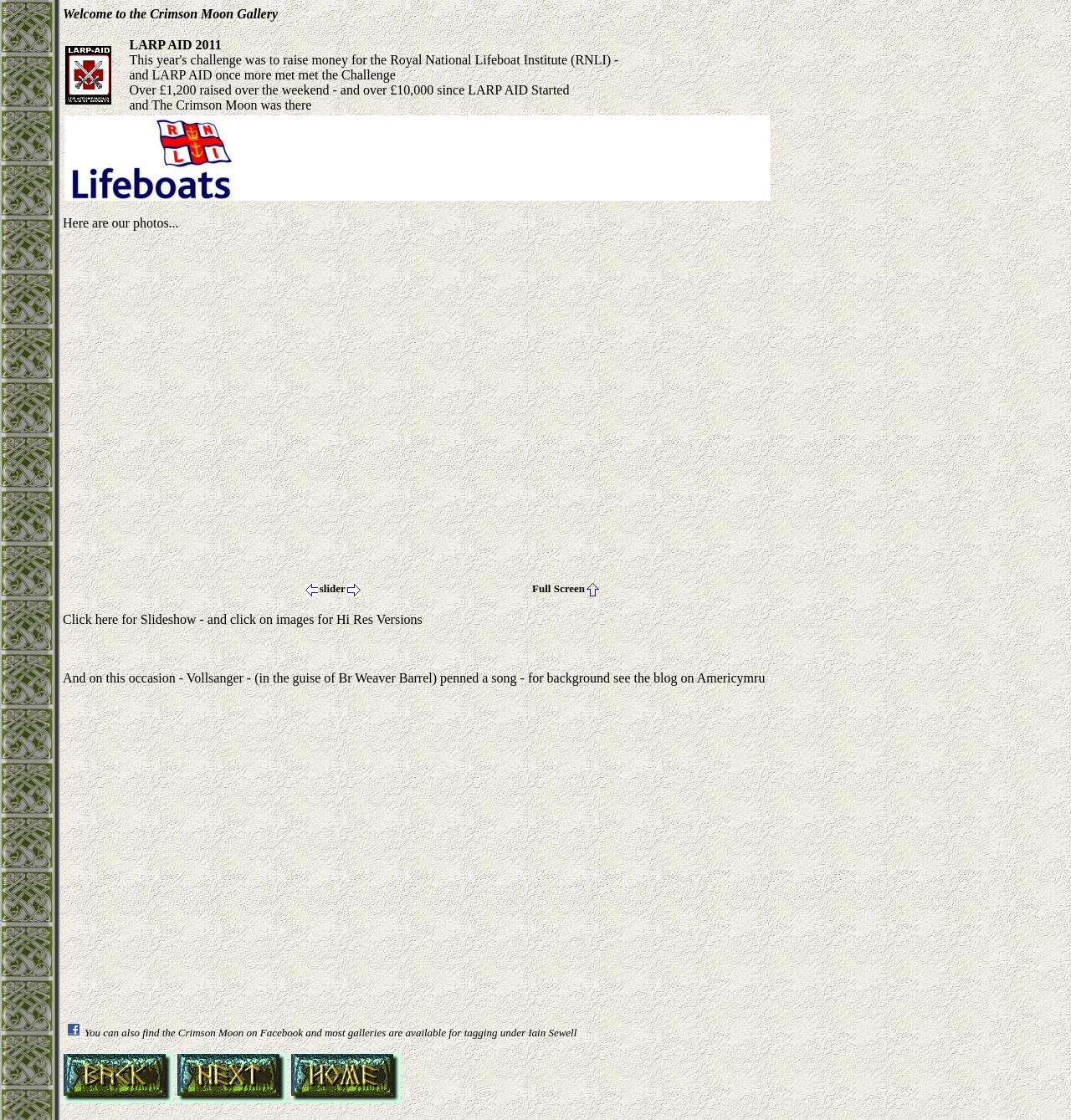Give a one-word or short-phrase answer to the following question: 
What charity did LARP AID raise money for?

RNLI